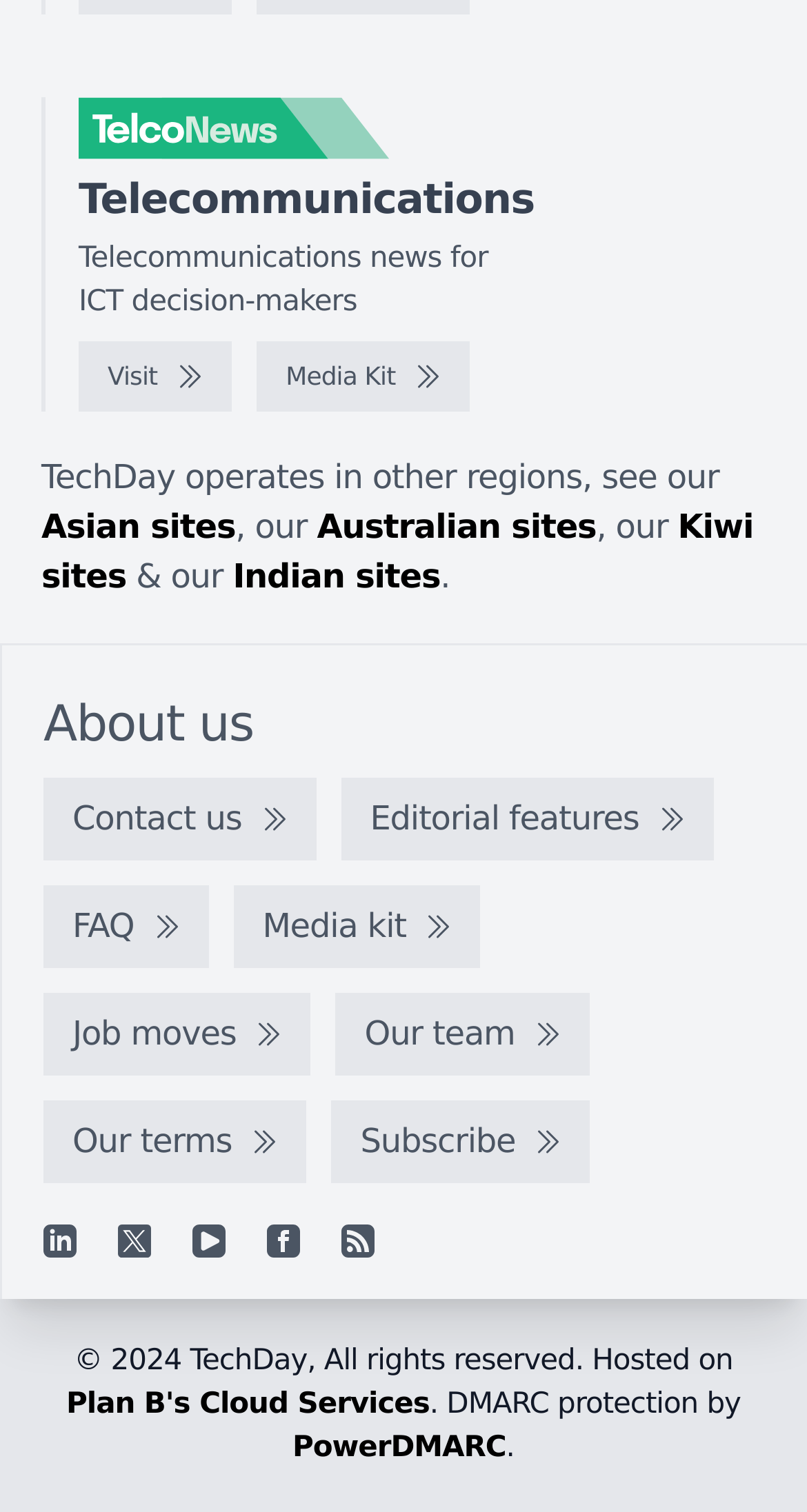What social media platforms can users follow TechDay on?
Based on the image, give a one-word or short phrase answer.

LinkedIn, YouTube, Facebook, and RSS feed